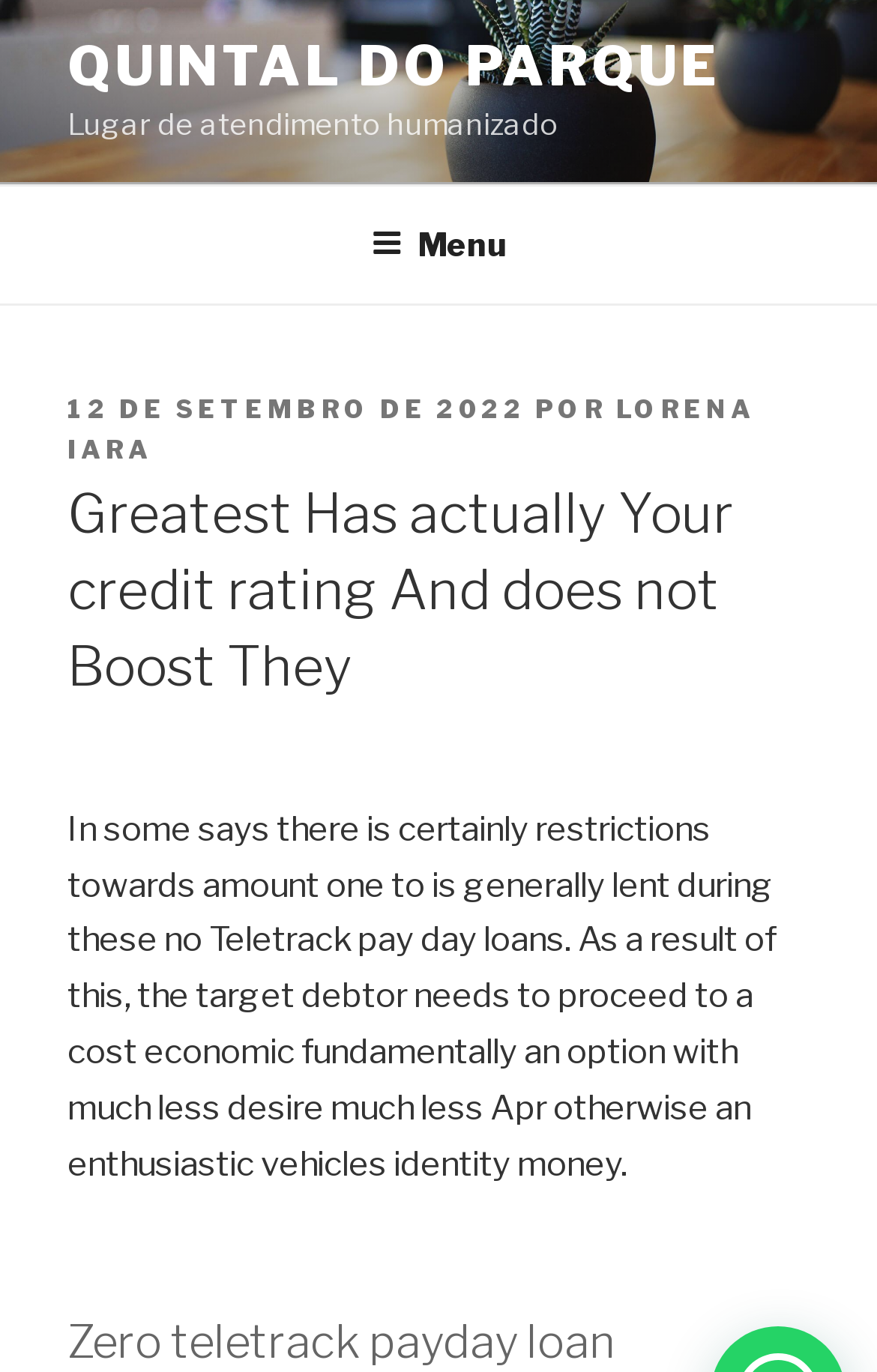What is the name of the place? Look at the image and give a one-word or short phrase answer.

Quintal do Parque